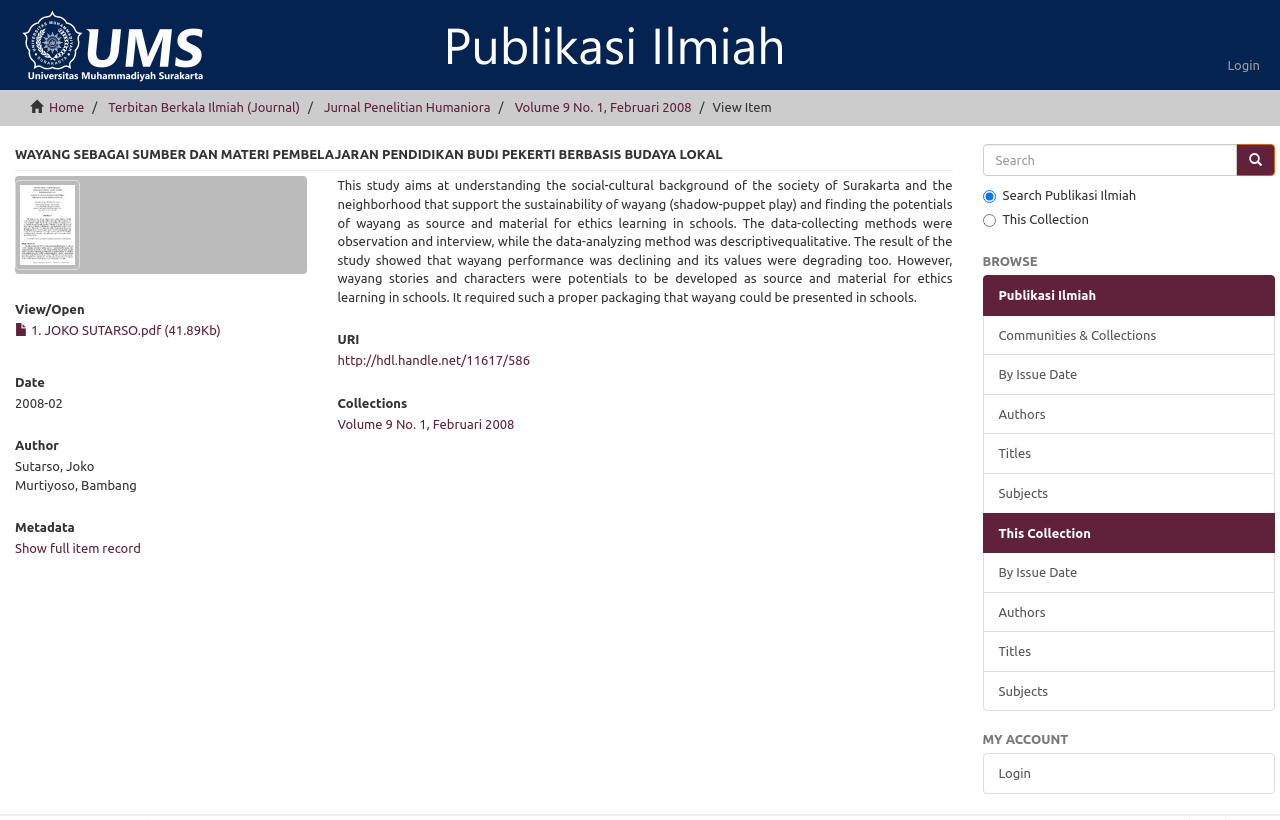Kindly determine the bounding box coordinates for the clickable area to achieve the given instruction: "login to the system".

[0.947, 0.049, 0.996, 0.11]